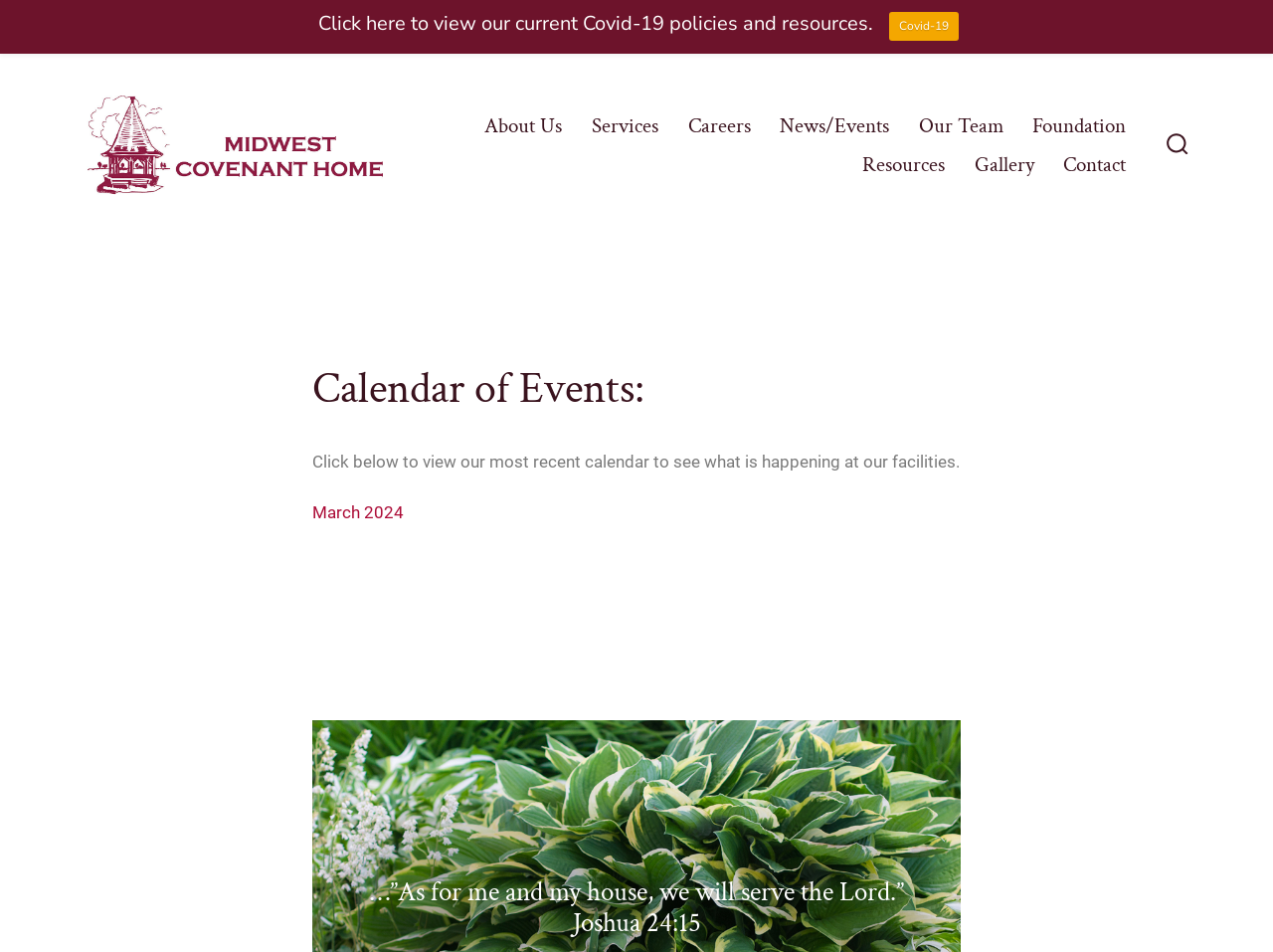Determine the bounding box coordinates of the target area to click to execute the following instruction: "Go to Contact page."

[0.835, 0.153, 0.885, 0.194]